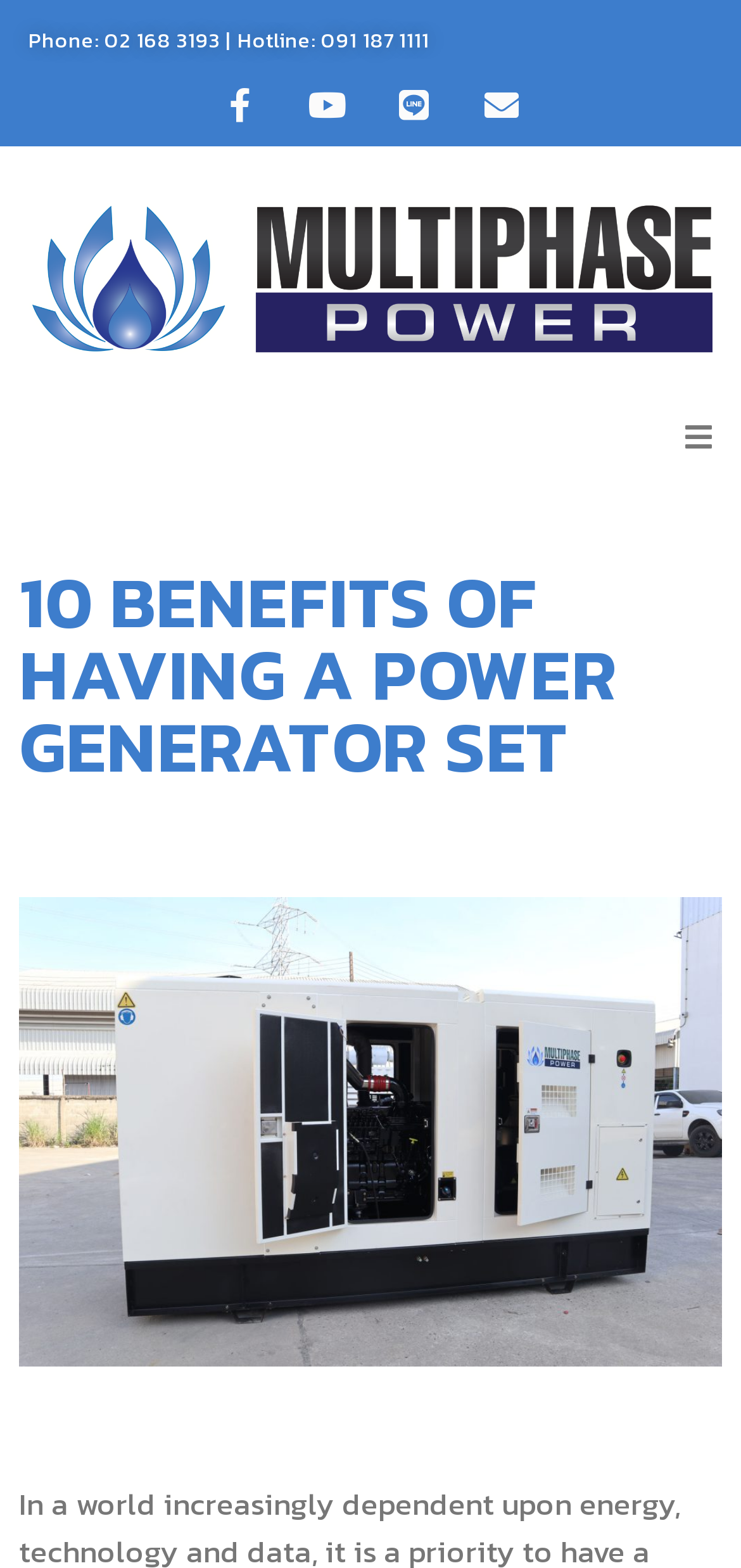Could you highlight the region that needs to be clicked to execute the instruction: "Call the hotline"?

[0.433, 0.016, 0.579, 0.035]